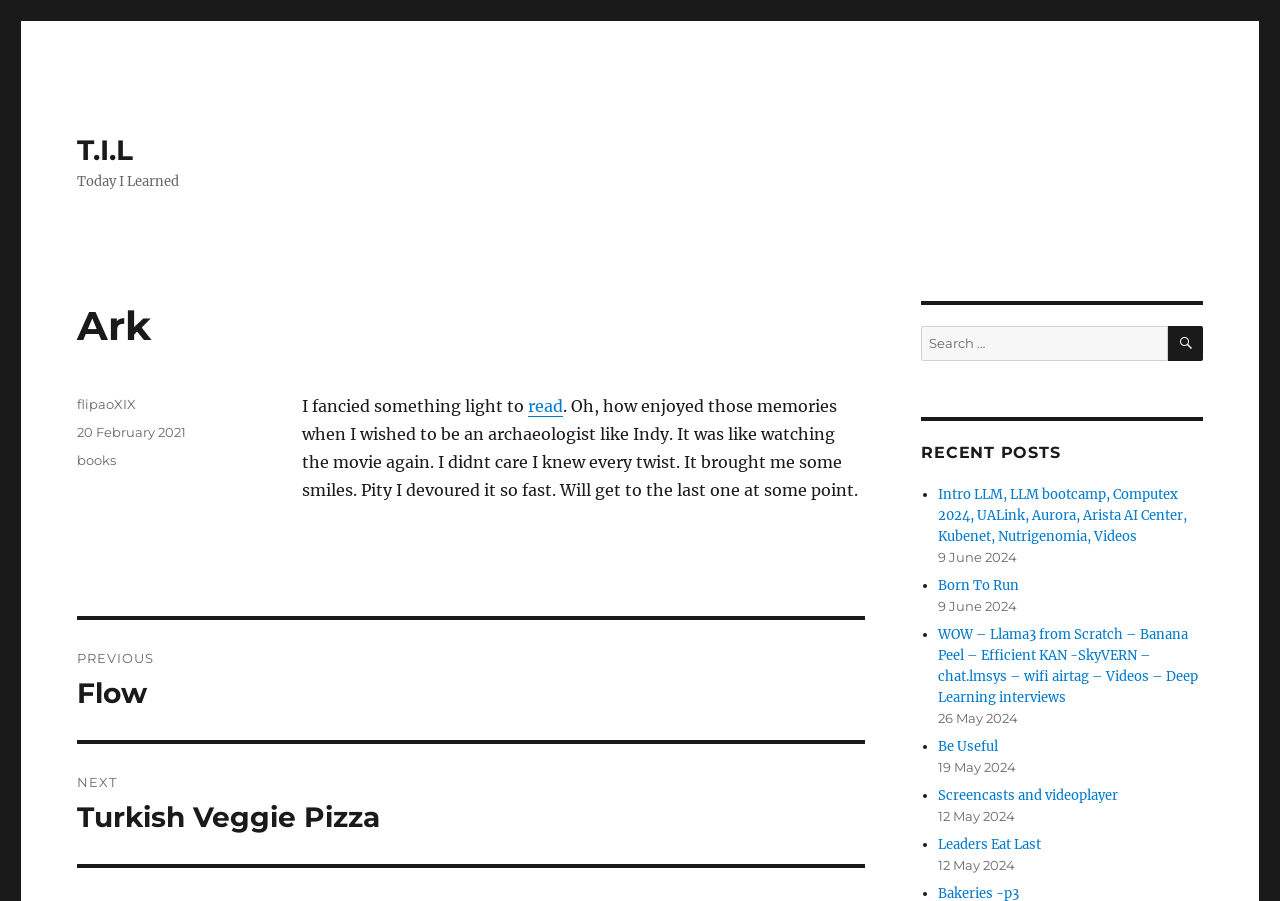Bounding box coordinates should be in the format (top-left x, top-left y, bottom-right x, bottom-right y) and all values should be floating point numbers between 0 and 1. Determine the bounding box coordinate for the UI element described as: Previous Previous post: Flow

[0.06, 0.688, 0.676, 0.821]